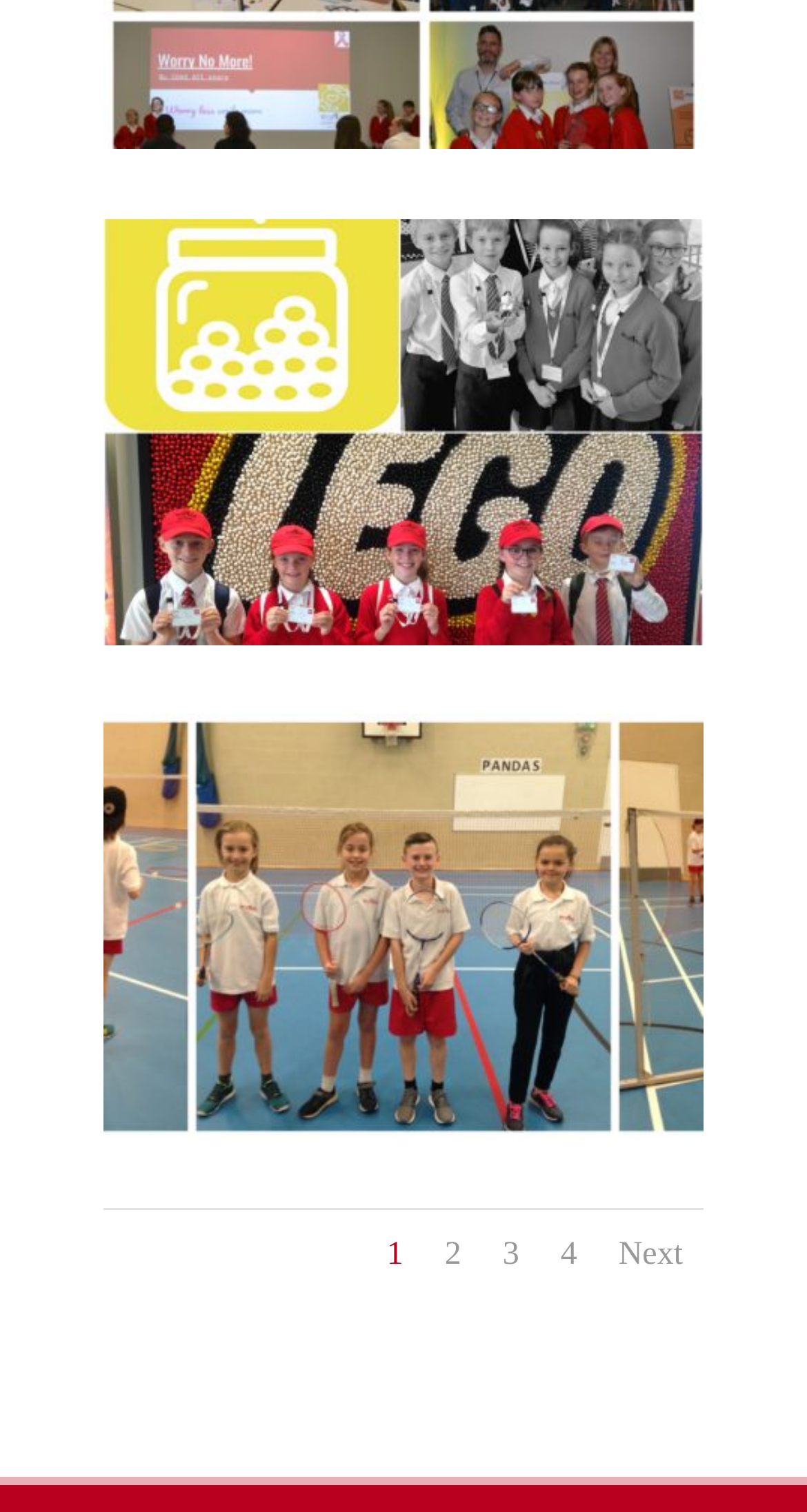Answer the question using only a single word or phrase: 
What is the text on the fourth link?

4